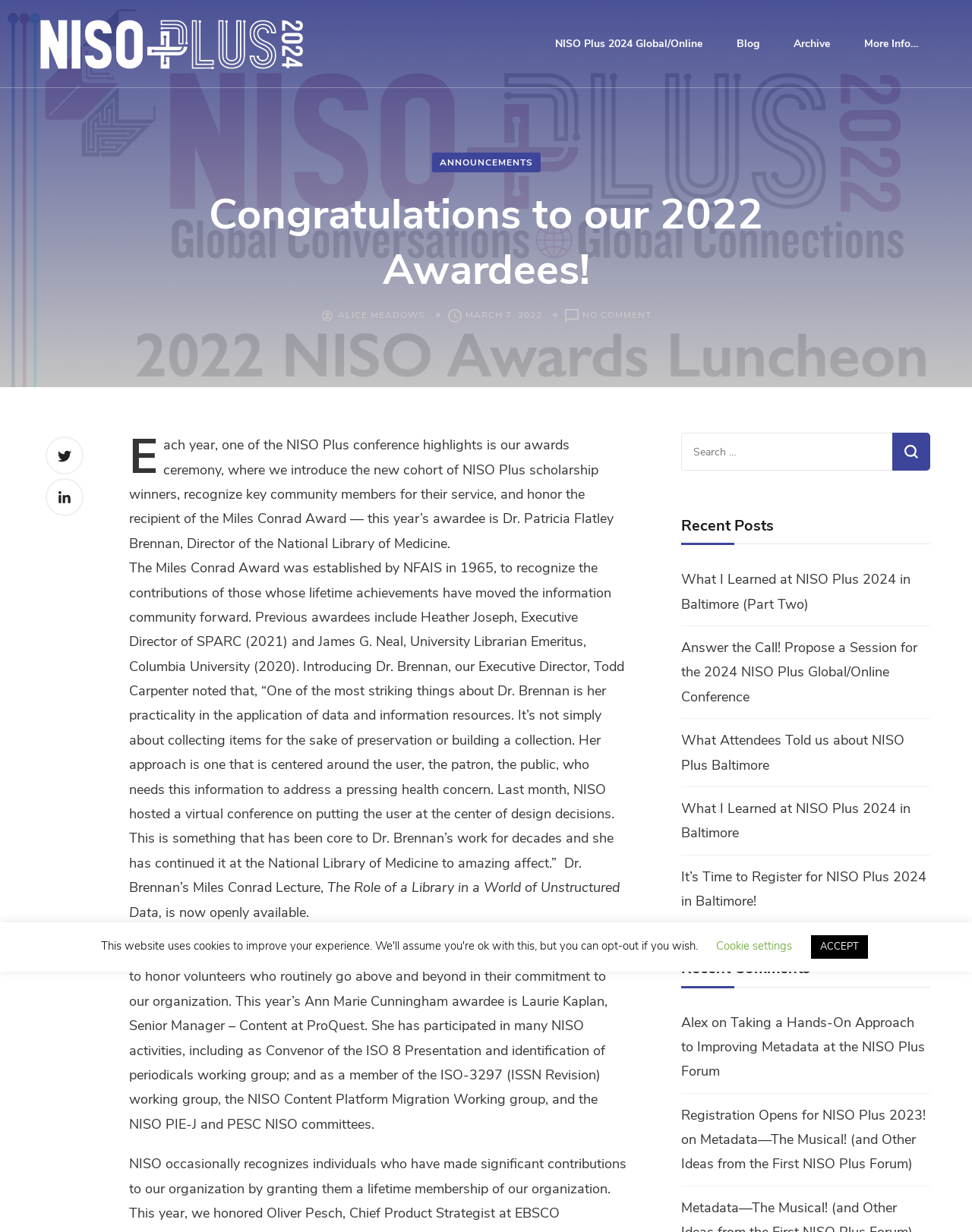What is the name of the person who received the Miles Conrad Award?
Using the image, answer in one word or phrase.

Dr. Patricia Flatley Brennan